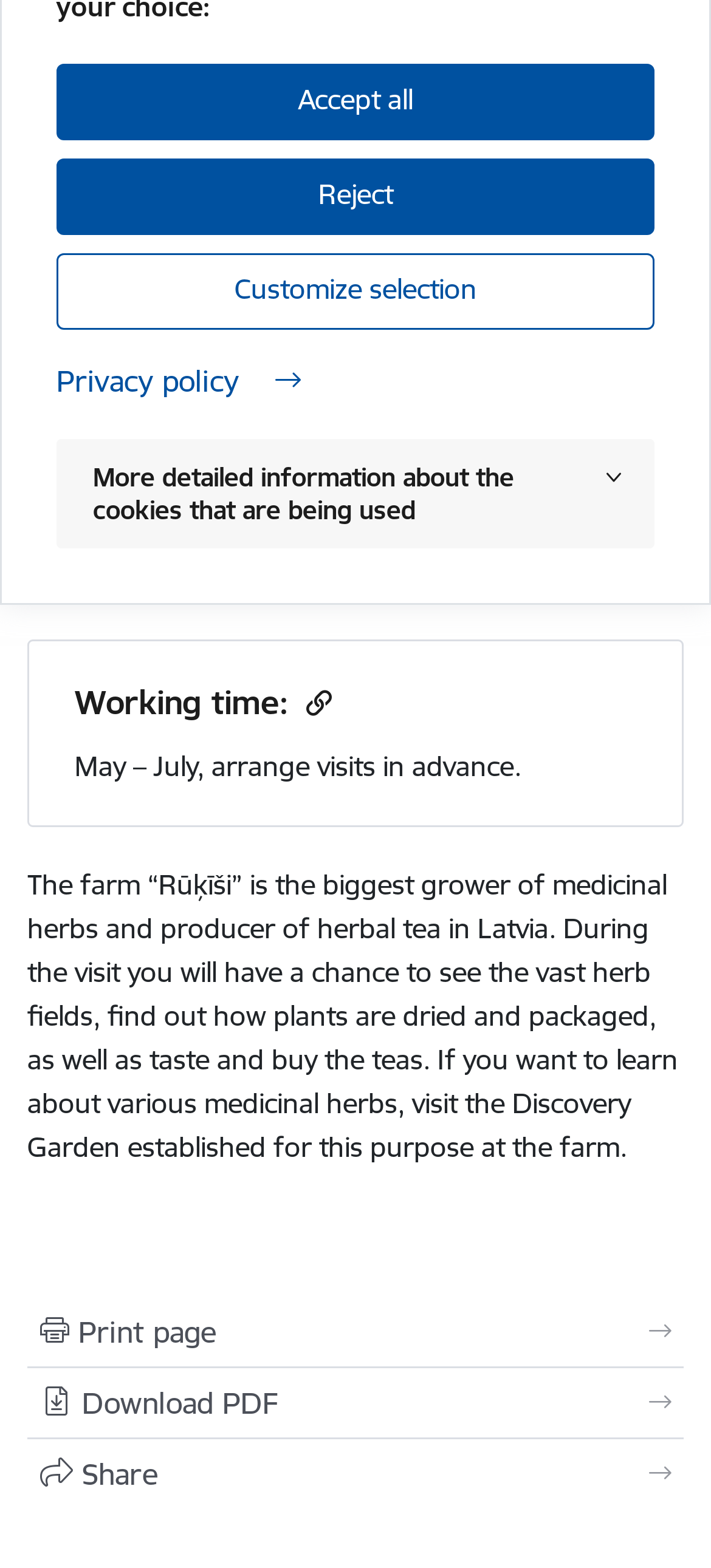Extract the bounding box coordinates of the UI element described: "rukisuteja@navigator.lv". Provide the coordinates in the format [left, top, right, bottom] with values ranging from 0 to 1.

[0.164, 0.257, 0.564, 0.279]